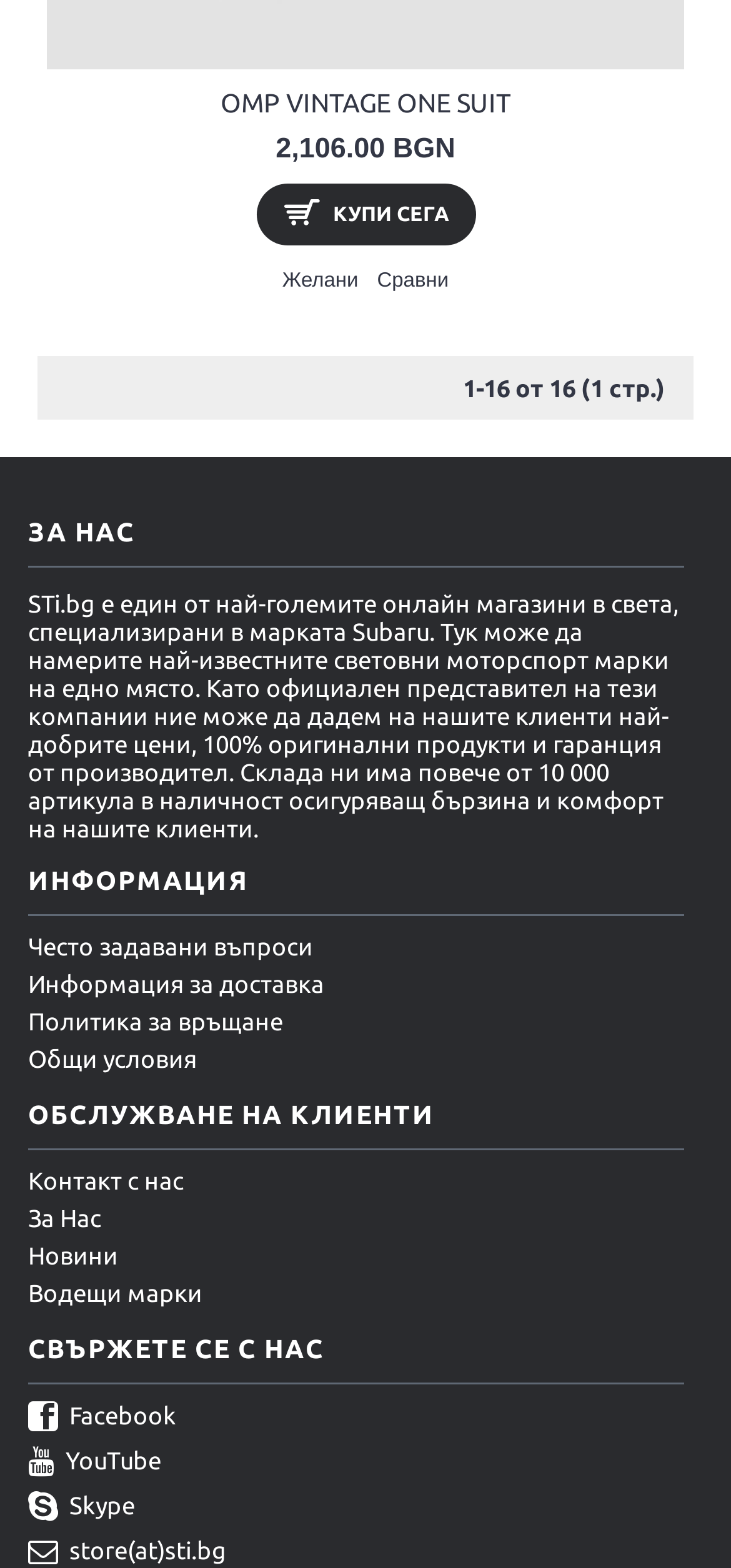What is the name of the company?
Carefully analyze the image and provide a detailed answer to the question.

The name of the company can be found in the description section, which states that STi.bg is one of the largest online stores in the world, specializing in Subaru products.